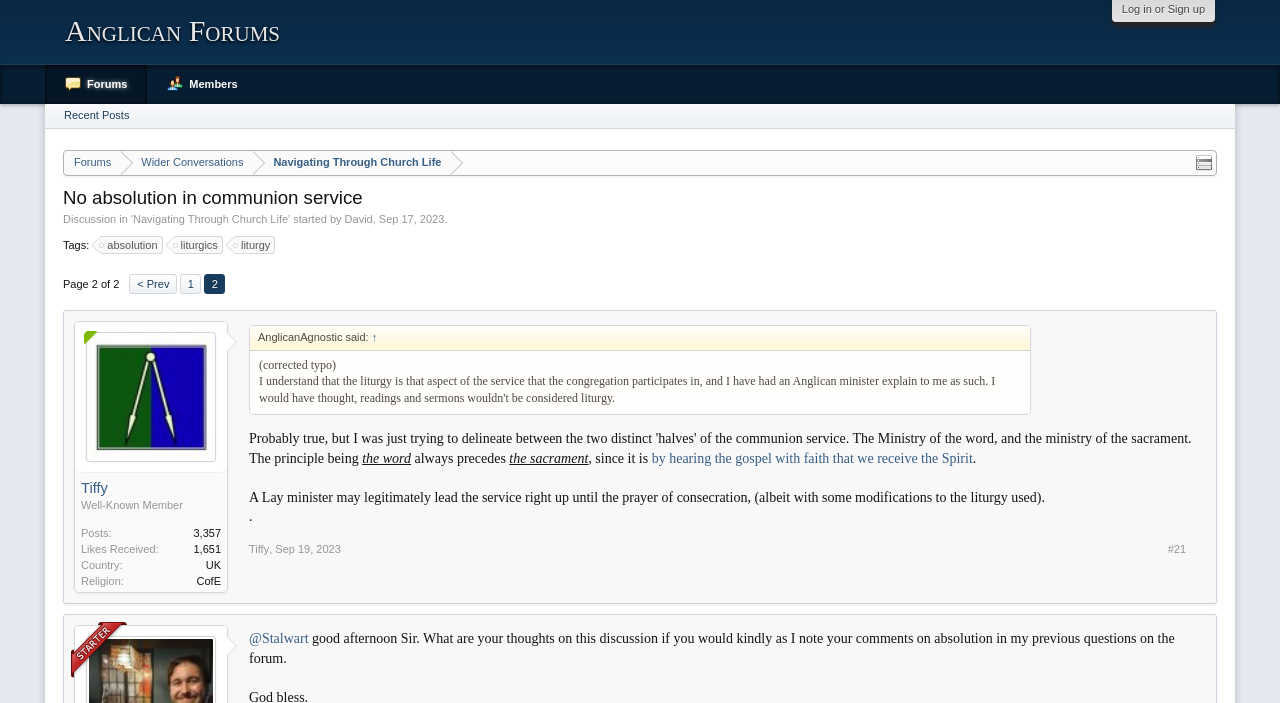What is the religion of the person who started the conversation? Based on the screenshot, please respond with a single word or phrase.

Anglican